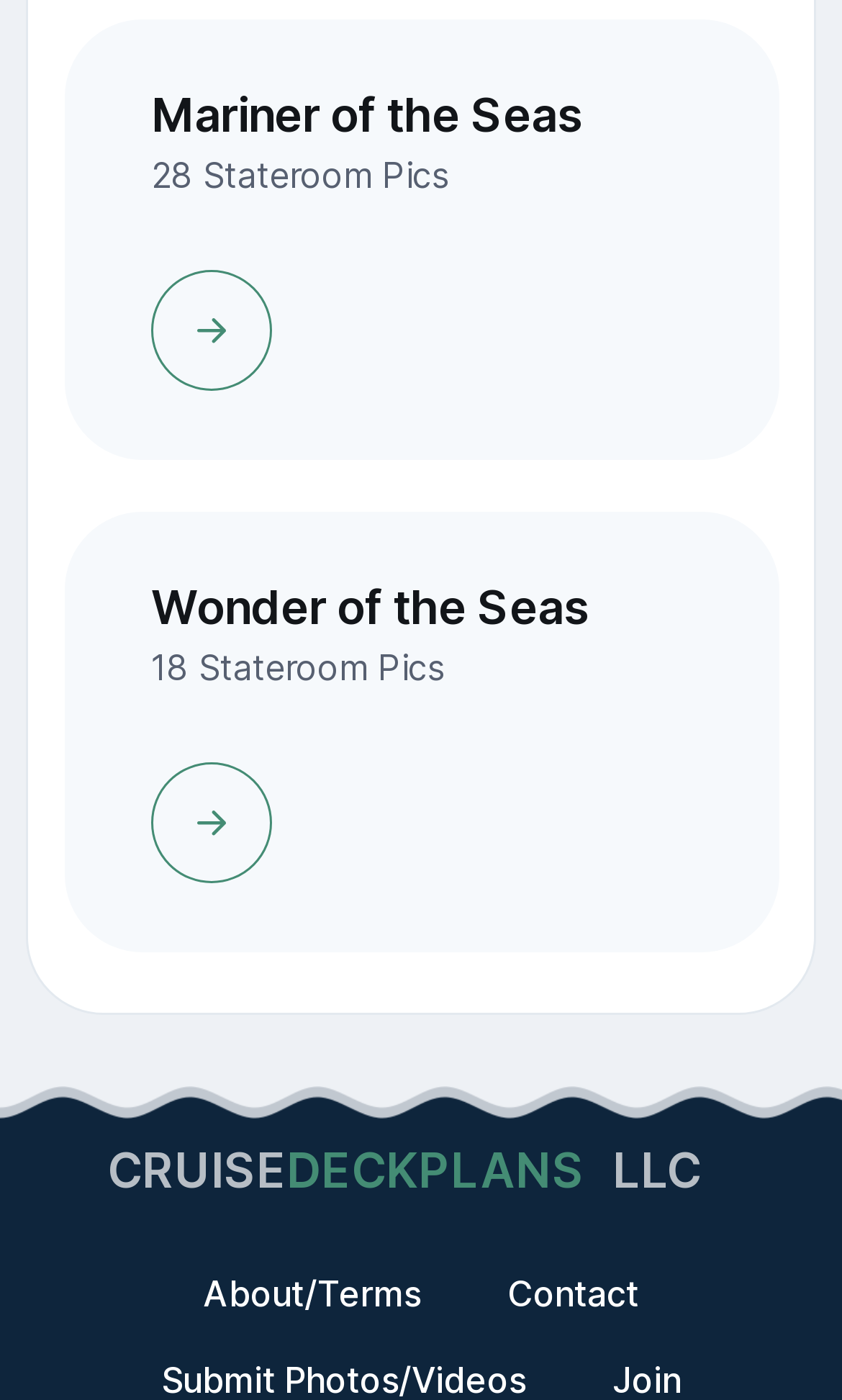Carefully examine the image and provide an in-depth answer to the question: How many cruise ships are listed?

I counted the number of links with headings that mention cruise ship names, which are 'Mariner of the Seas' and 'Wonder of the Seas'. Therefore, there are 2 cruise ships listed.